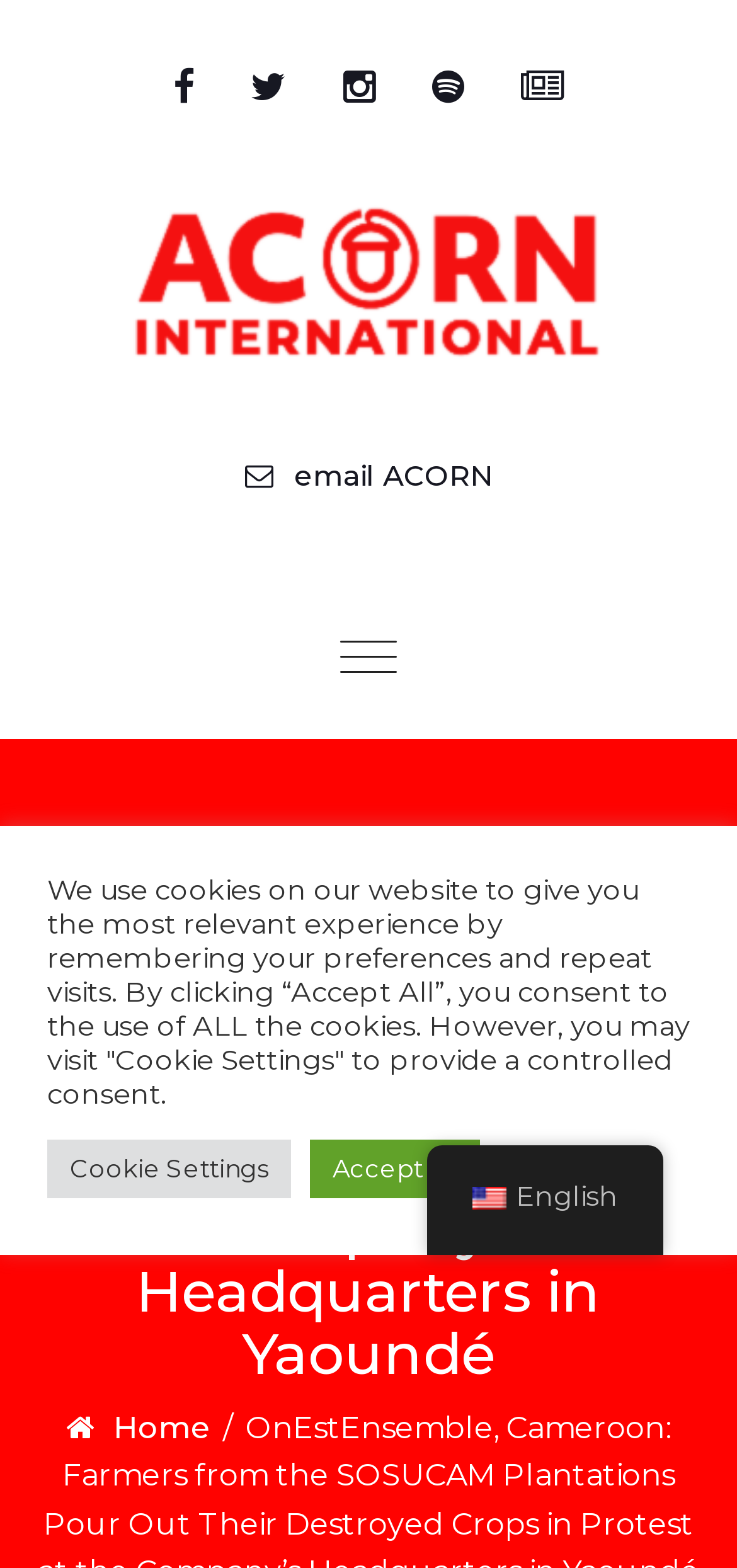Locate the bounding box coordinates of the area you need to click to fulfill this instruction: 'Click the ACORN International link'. The coordinates must be in the form of four float numbers ranging from 0 to 1: [left, top, right, bottom].

[0.038, 0.087, 0.962, 0.277]